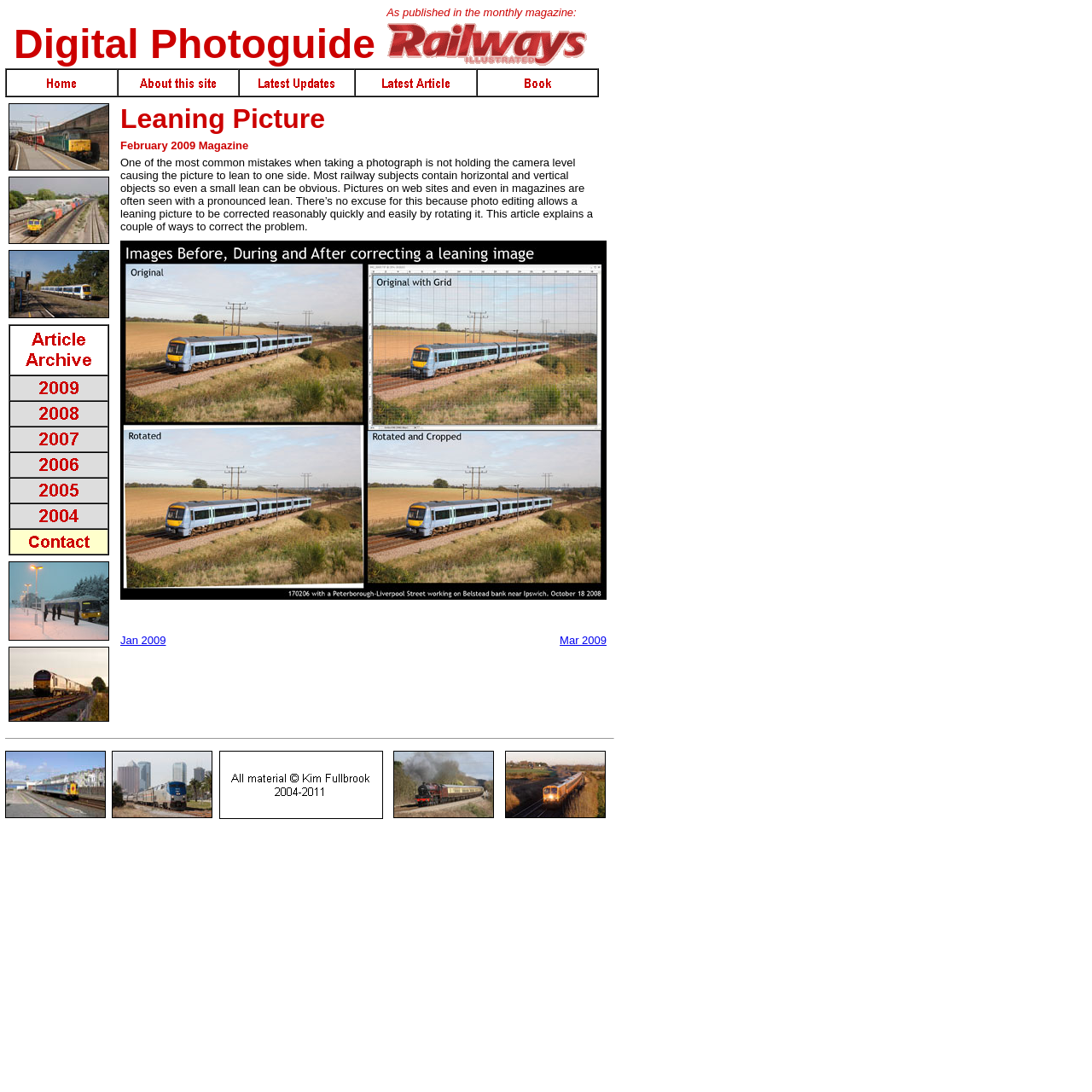Predict the bounding box coordinates of the area that should be clicked to accomplish the following instruction: "Click on About this site". The bounding box coordinates should consist of four float numbers between 0 and 1, i.e., [left, top, right, bottom].

[0.109, 0.065, 0.218, 0.077]